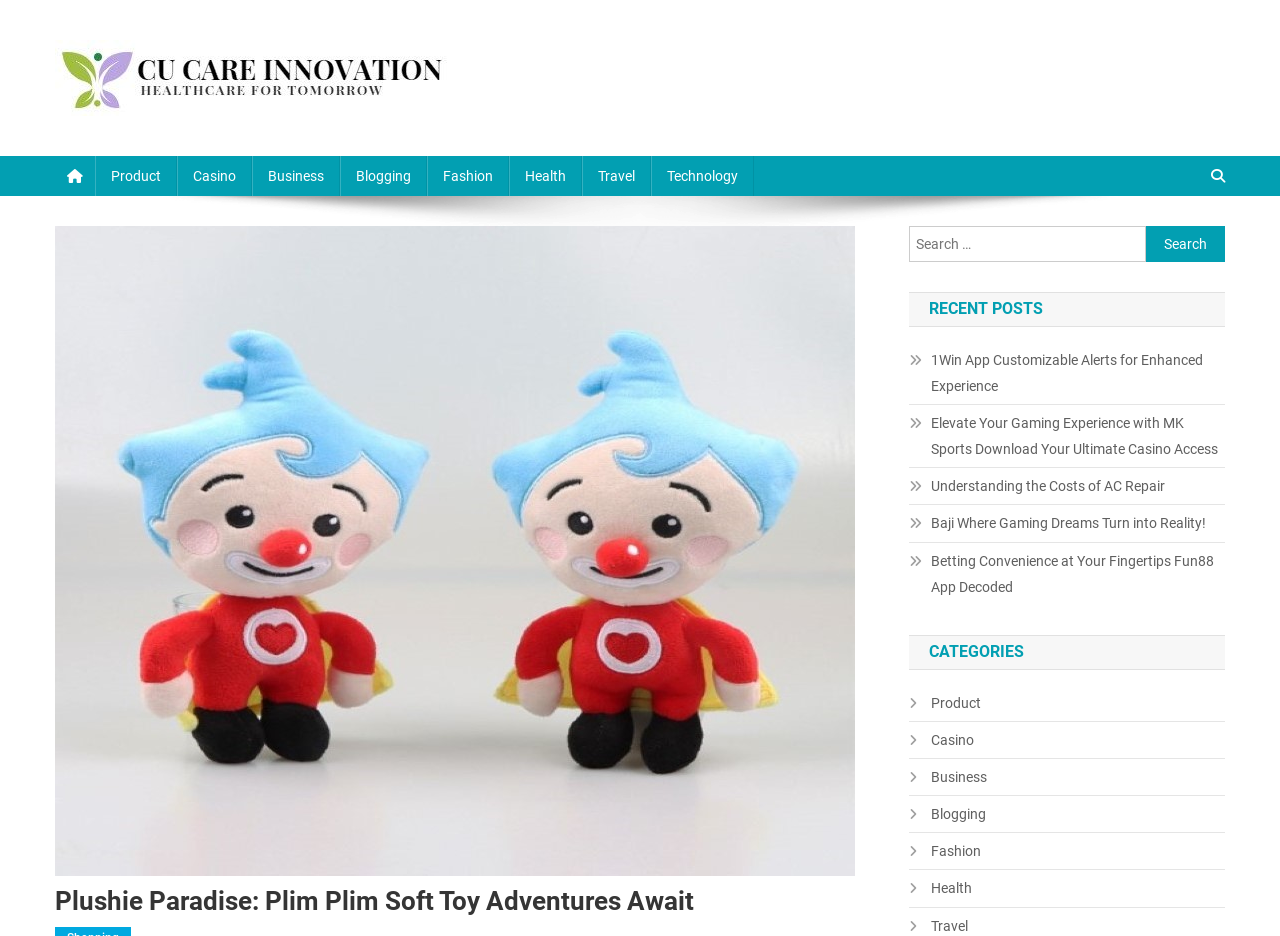Answer this question in one word or a short phrase: What is the purpose of the search box?

To search for content